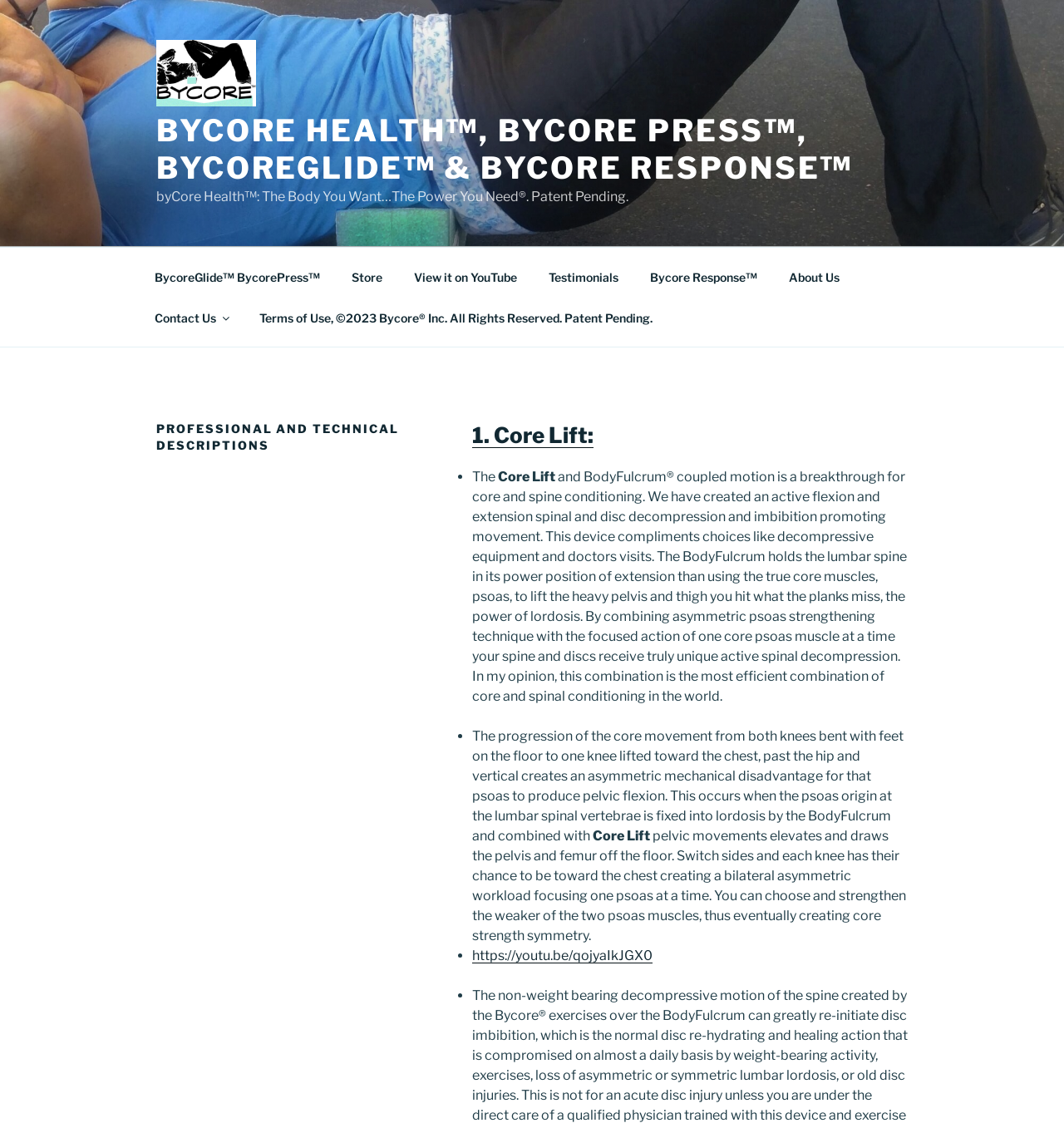Identify the bounding box coordinates for the UI element mentioned here: "https://youtu.be/qojyaIkJGX0". Provide the coordinates as four float values between 0 and 1, i.e., [left, top, right, bottom].

[0.444, 0.84, 0.613, 0.854]